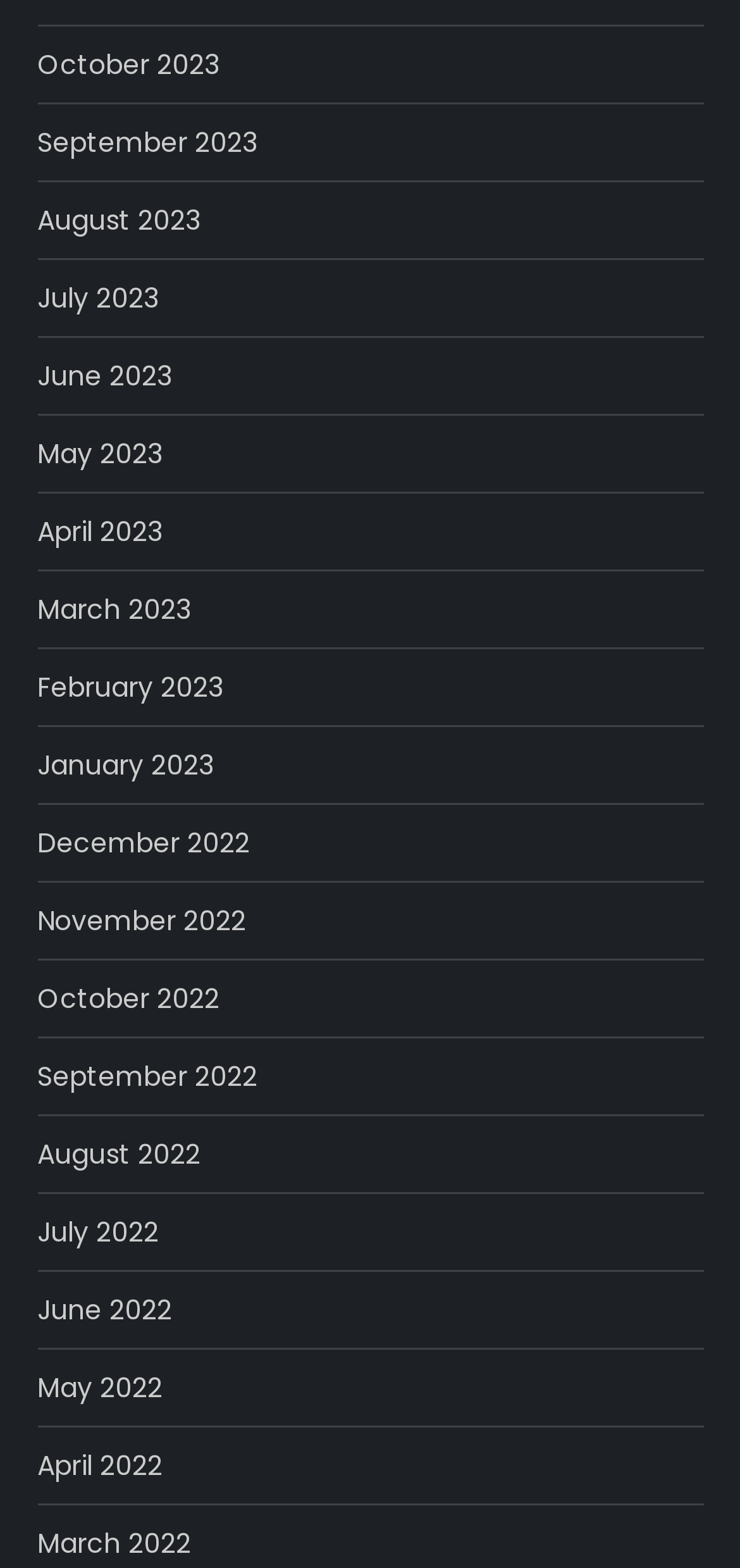Please locate the bounding box coordinates of the element that should be clicked to complete the given instruction: "Click the 'CAT BASICS' link".

None